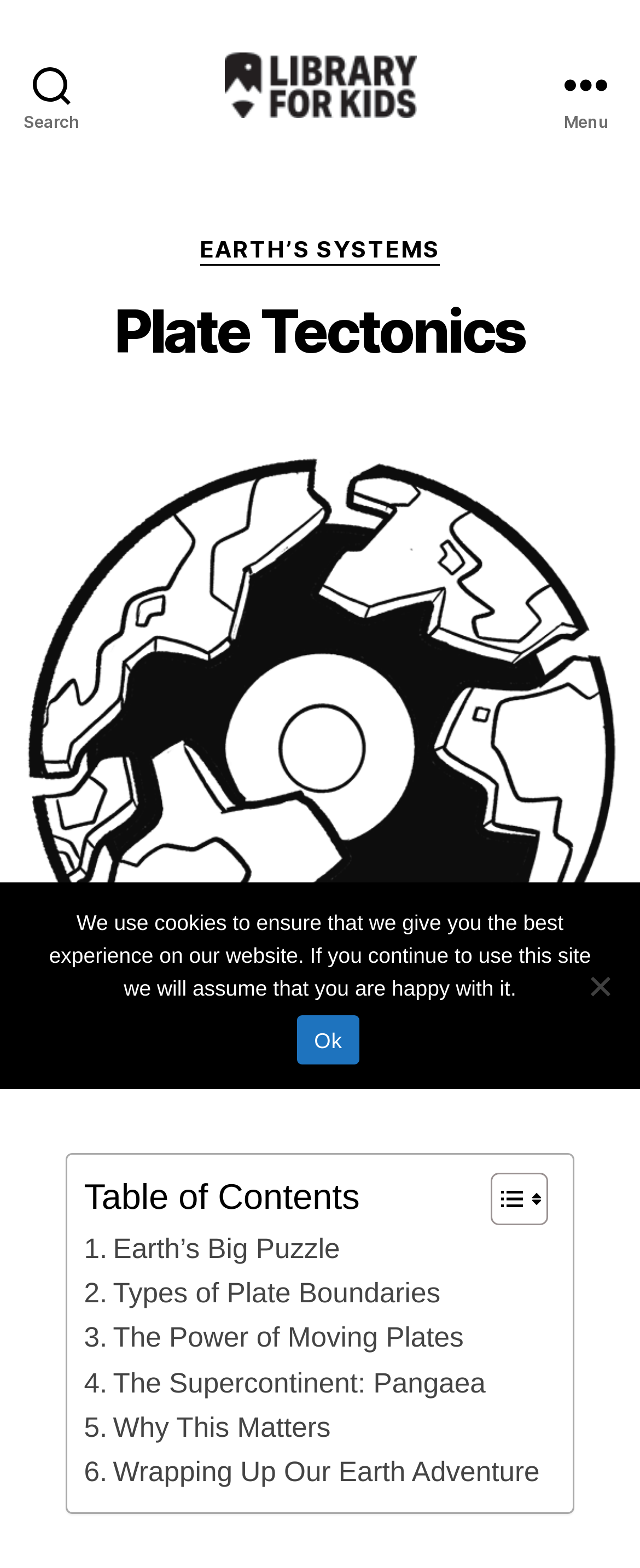Determine the bounding box coordinates of the region I should click to achieve the following instruction: "Read about earth's big puzzle". Ensure the bounding box coordinates are four float numbers between 0 and 1, i.e., [left, top, right, bottom].

[0.131, 0.782, 0.531, 0.811]